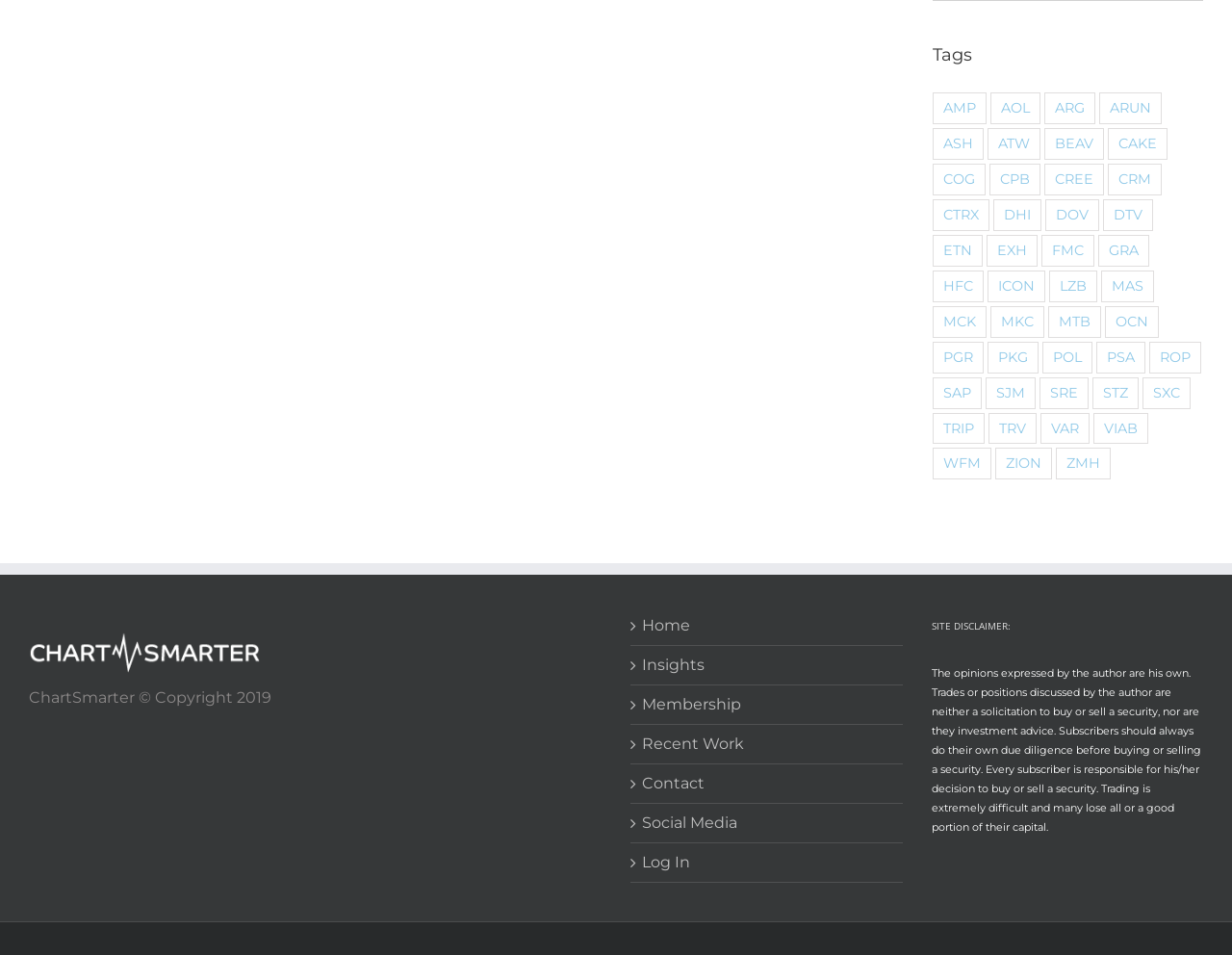What is the disclaimer about on the webpage?
Please answer the question with a single word or phrase, referencing the image.

Trading and investment advice